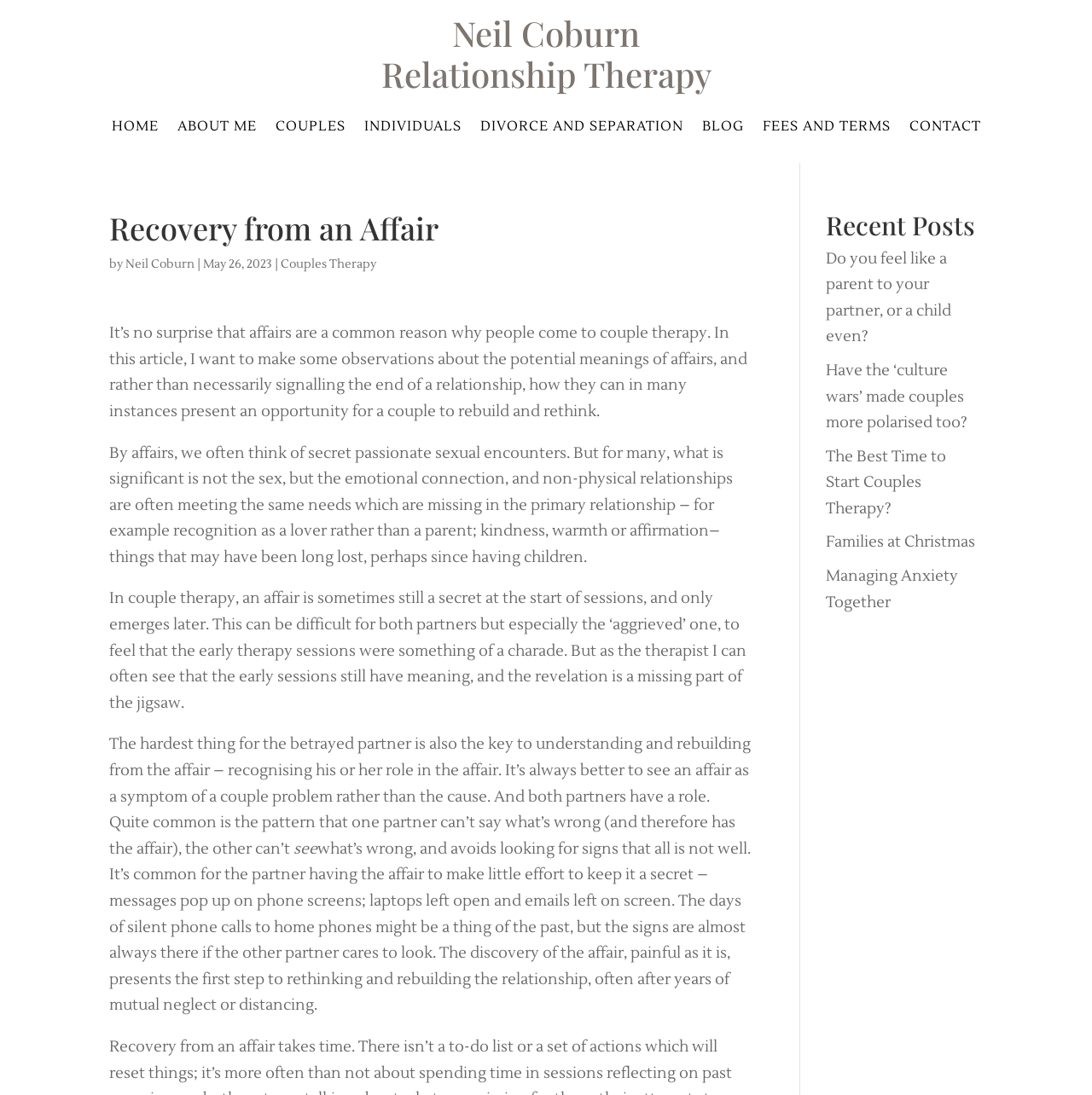Offer an extensive depiction of the webpage and its key elements.

This webpage is about Neil Coburn's relationship therapy, specifically focusing on recovery from an affair. At the top, there is a navigation menu with links to different sections of the website, including "HOME", "ABOUT ME", "COUPLES", "INDIVIDUALS", "DIVORCE AND SEPARATION", "BLOG", "FEES AND TERMS", and "CONTACT".

Below the navigation menu, there is a heading that reads "Recovery from an Affair" followed by the author's name, "Neil Coburn", and the date "May 26, 2023". The main content of the page is an article that discusses the potential meanings of affairs in relationships and how they can present an opportunity for couples to rebuild and rethink.

The article is divided into several paragraphs, each exploring different aspects of affairs and their impact on relationships. The text is dense and informative, with no images on the page. The paragraphs are arranged in a single column, with no clear separation or headings within the article.

To the right of the article, there is a section titled "Recent Posts" with links to other articles, including "Do you feel like a parent to your partner, or a child even?", "Have the ‘culture wars’ made couples more polarised too?", "The Best Time to Start Couples Therapy?", "Families at Christmas", and "Managing Anxiety Together".